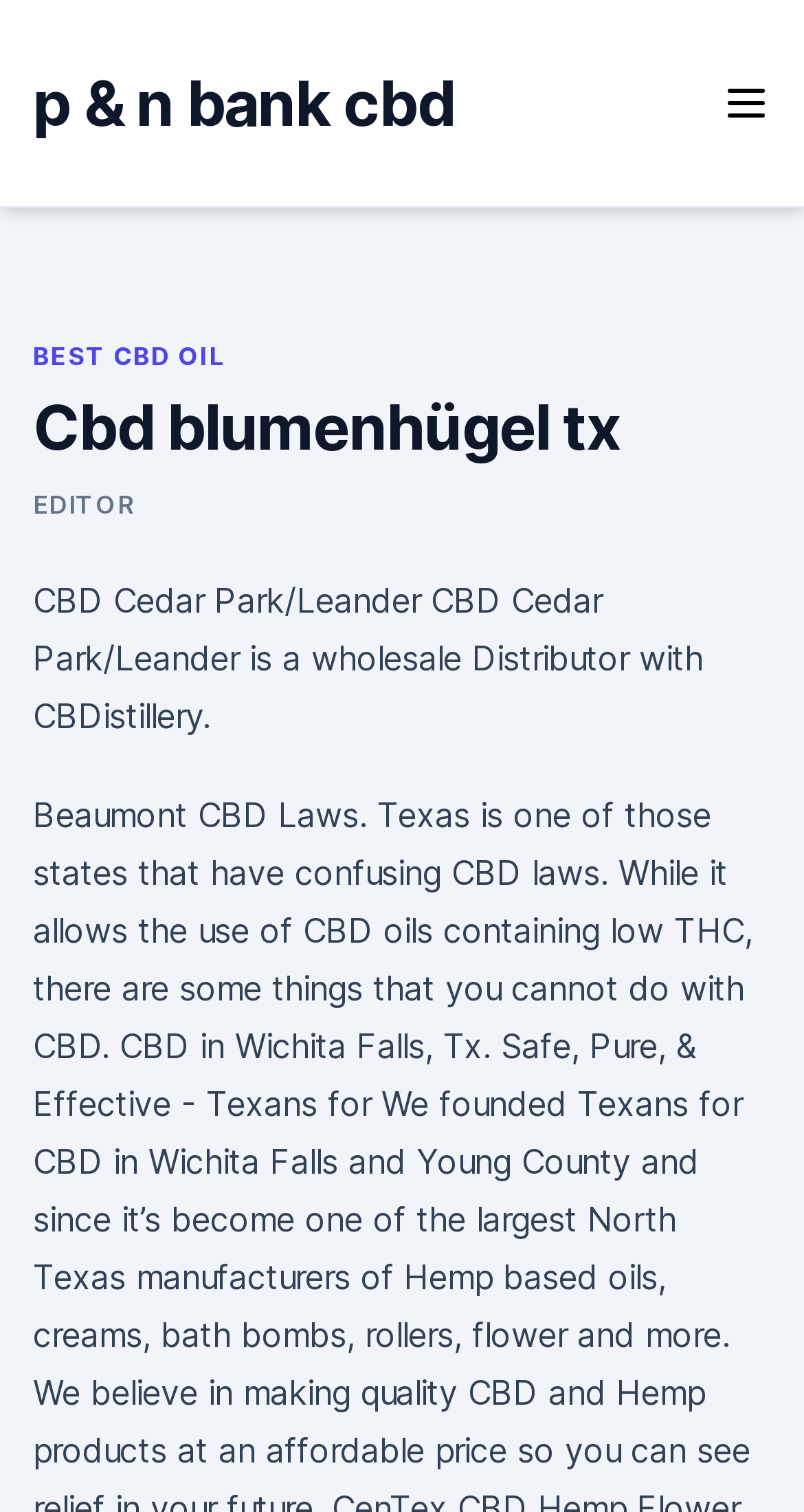Locate the UI element described by p & n bank cbd and provide its bounding box coordinates. Use the format (top-left x, top-left y, bottom-right x, bottom-right y) with all values as floating point numbers between 0 and 1.

[0.041, 0.044, 0.565, 0.093]